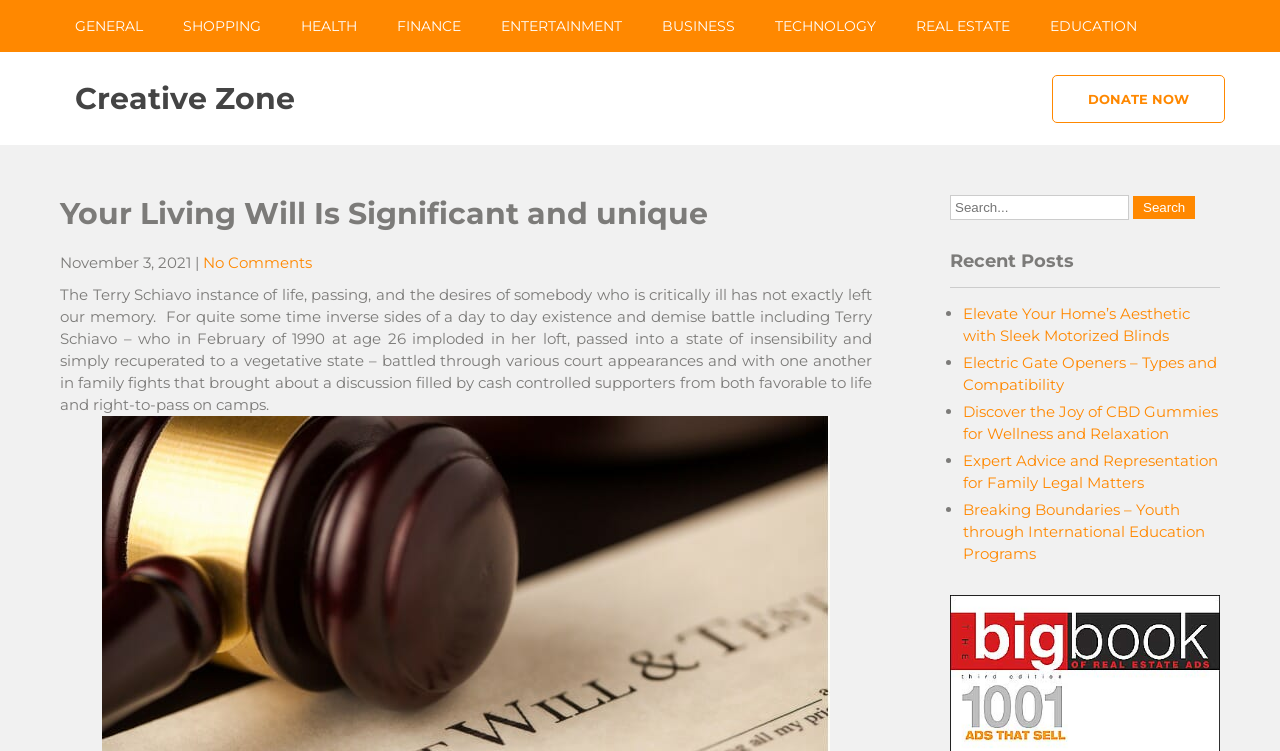Provide a brief response in the form of a single word or phrase:
What is the purpose of the button on the top right?

Search